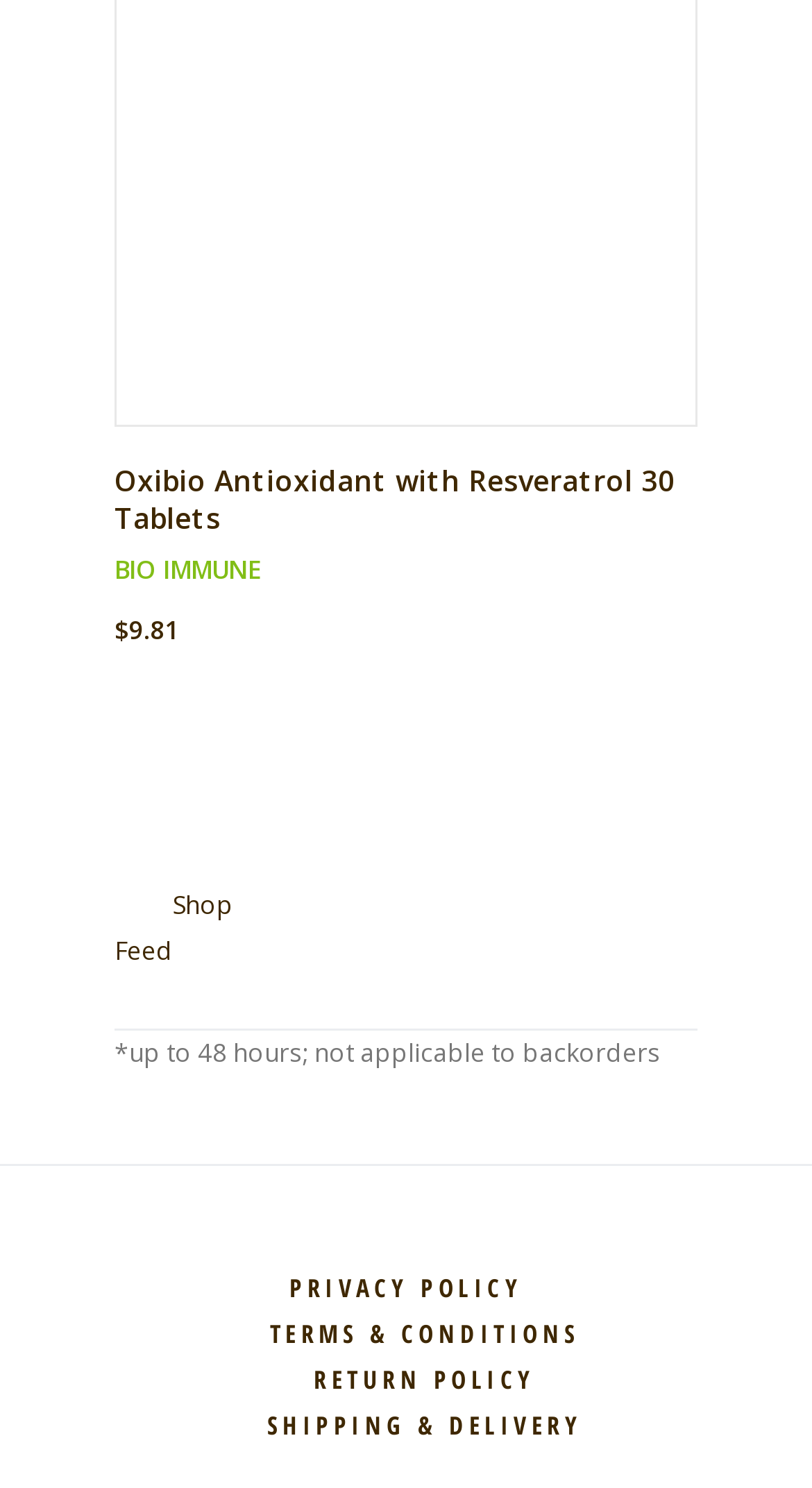Based on the element description Read more, identify the bounding box coordinates for the UI element. The coordinates should be in the format (top-left x, top-left y, bottom-right x, bottom-right y) and within the 0 to 1 range.

[0.37, 0.036, 0.666, 0.069]